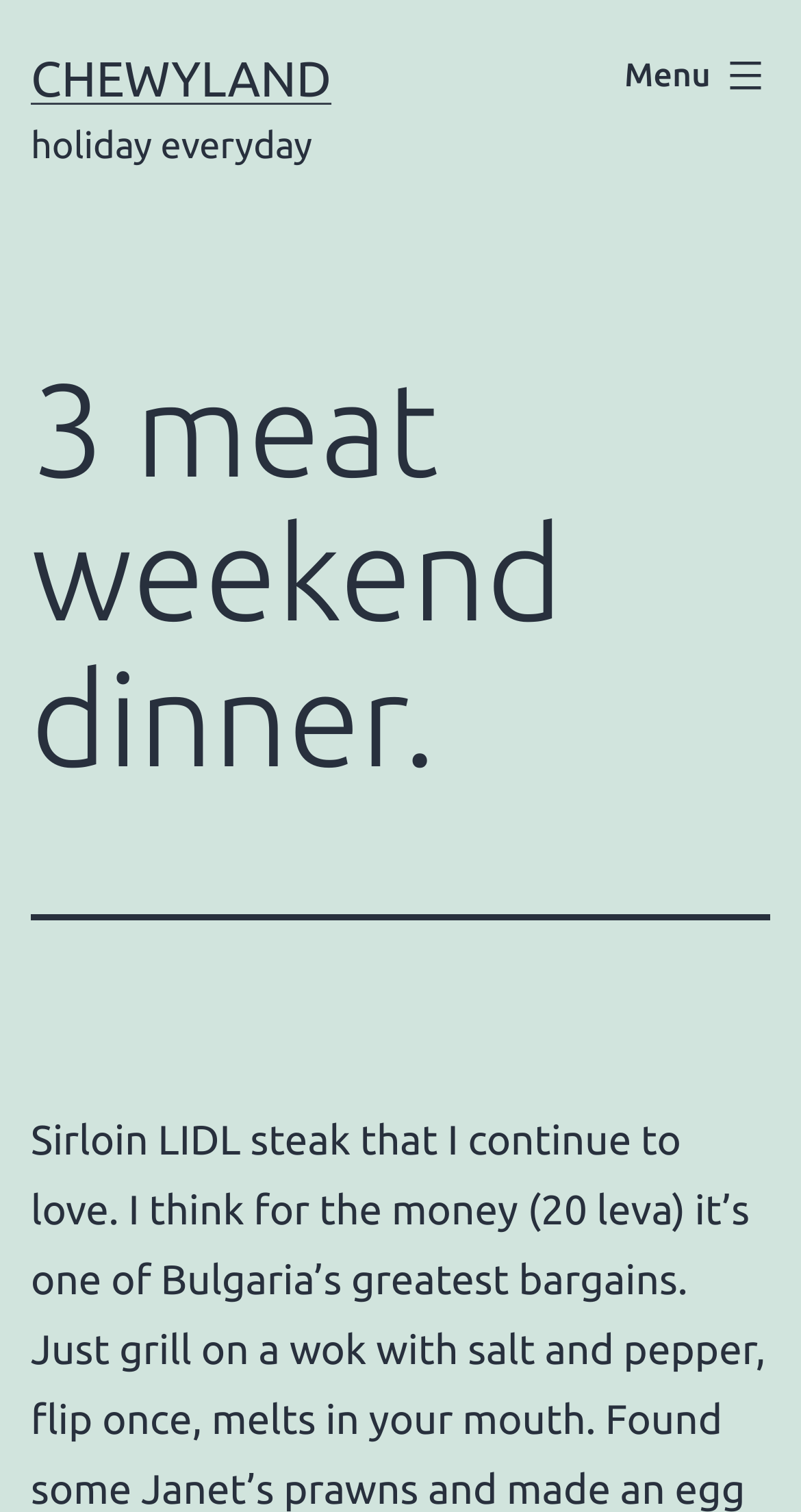Determine the bounding box coordinates for the HTML element described here: "From Recent Issue".

None